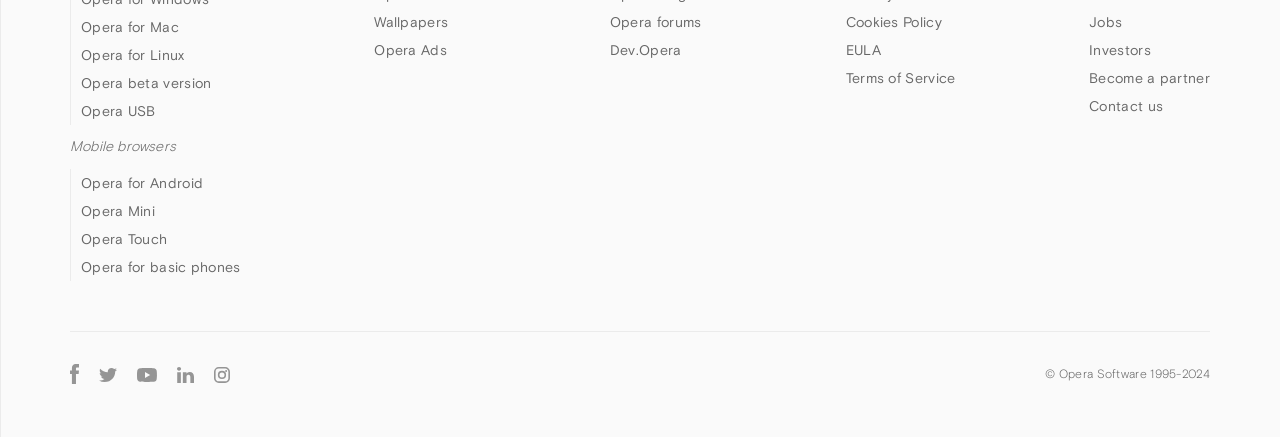Identify the bounding box coordinates necessary to click and complete the given instruction: "Visit Opera forums".

[0.476, 0.032, 0.548, 0.069]